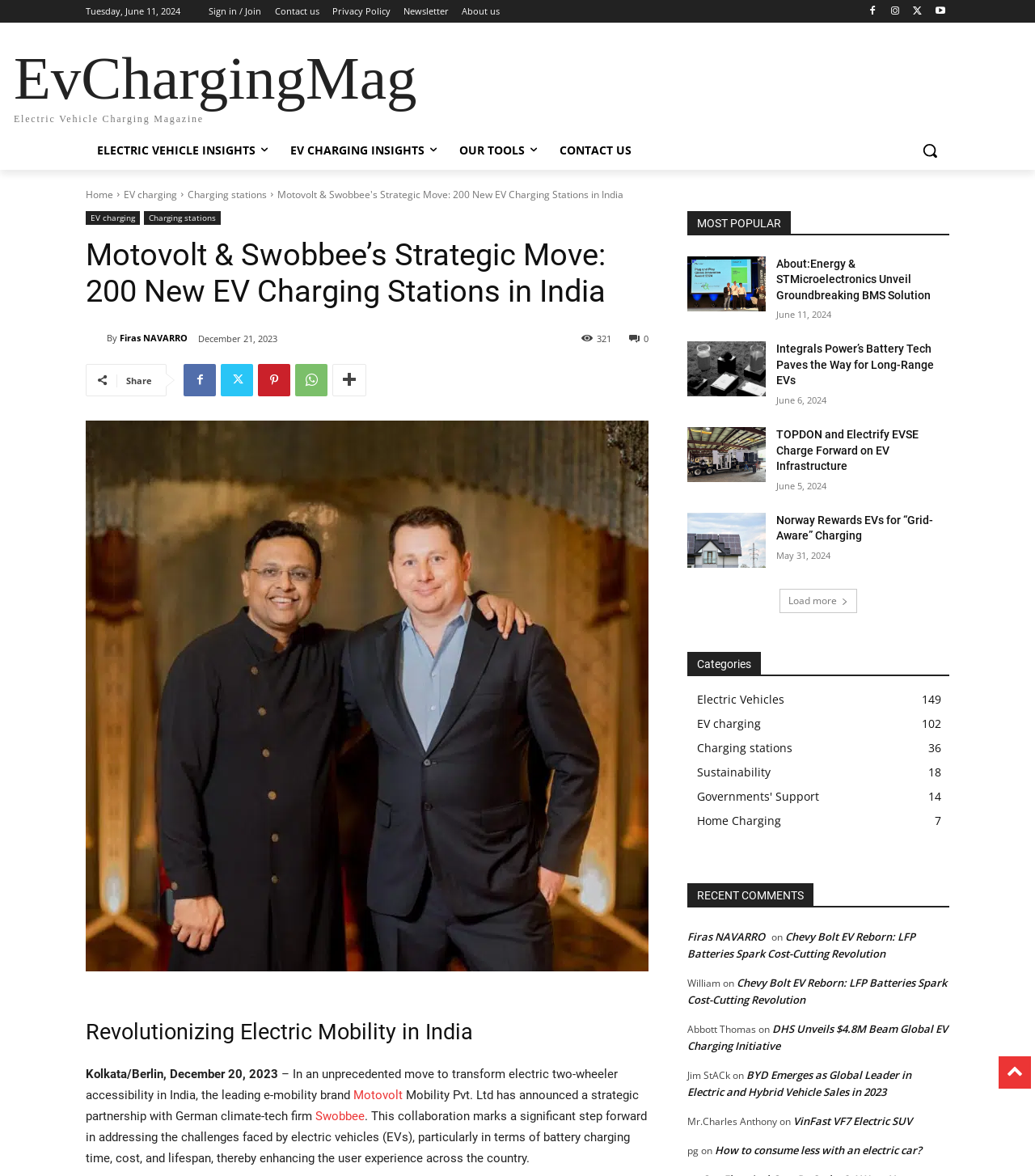What is the name of the German climate-tech firm?
Using the image as a reference, deliver a detailed and thorough answer to the question.

The name of the German climate-tech firm can be found in the text 'Motovolt Mobility Pvt. Ltd has announced a strategic partnership with German climate-tech firm Swobbee.' which is located in the middle of the webpage.